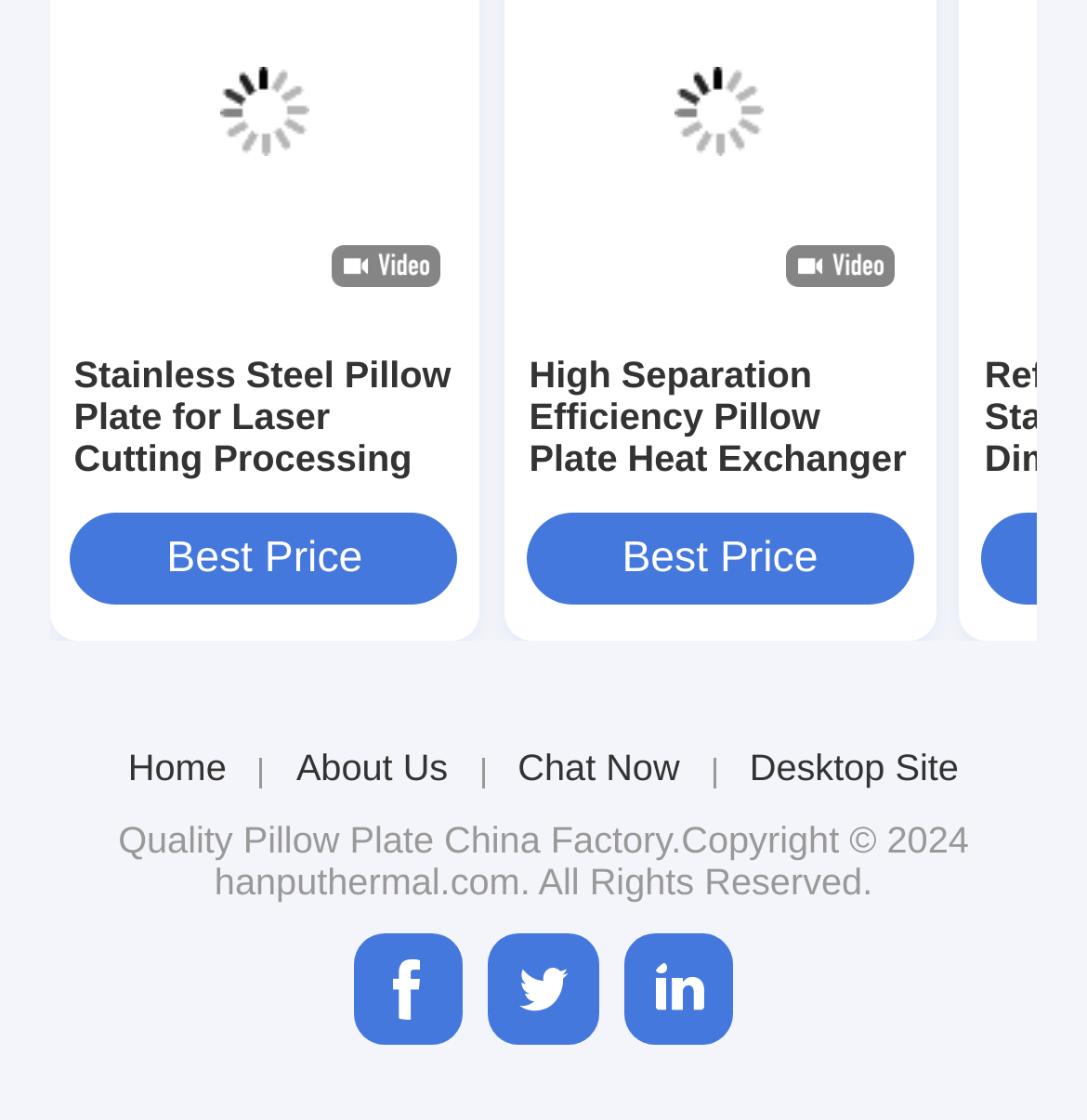What is the name of the company?
Using the image provided, answer with just one word or phrase.

hanputhermal.com